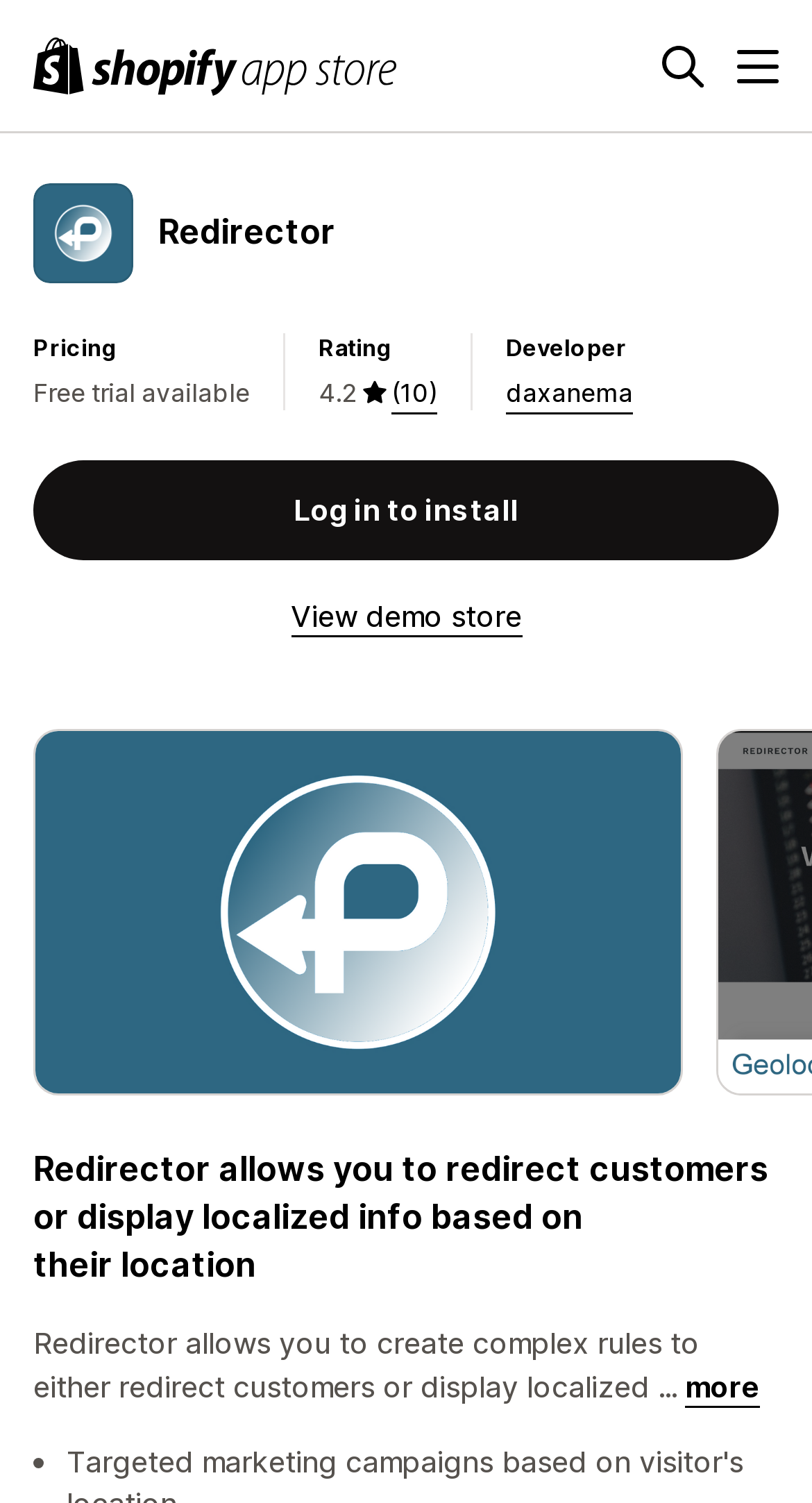Explain in detail what you observe on this webpage.

The webpage is about the Redirector app on the Shopify App Store. At the top left, there is a Shopify App Store logo, and next to it, a search button and a menu button. Below the logo, there is a figure with the Redirector logo and a heading that reads "Redirector". 

To the right of the Redirector logo, there is a description list with three terms: "Pricing", "Rating", and "Developer". The "Rating" term has a rating of 4.2 and 10 reviews. Below the description list, there is a button to log in to install the app and a link to view a demo store.

On the left side of the page, there is a large section with a heading that summarizes the app's functionality, which is to redirect customers or display localized information based on their location. Below the heading, there is a paragraph that provides more details about the app's capabilities. The paragraph is followed by a "more" link. At the very bottom of the page, there is a list marker, but it does not seem to be associated with any list items.